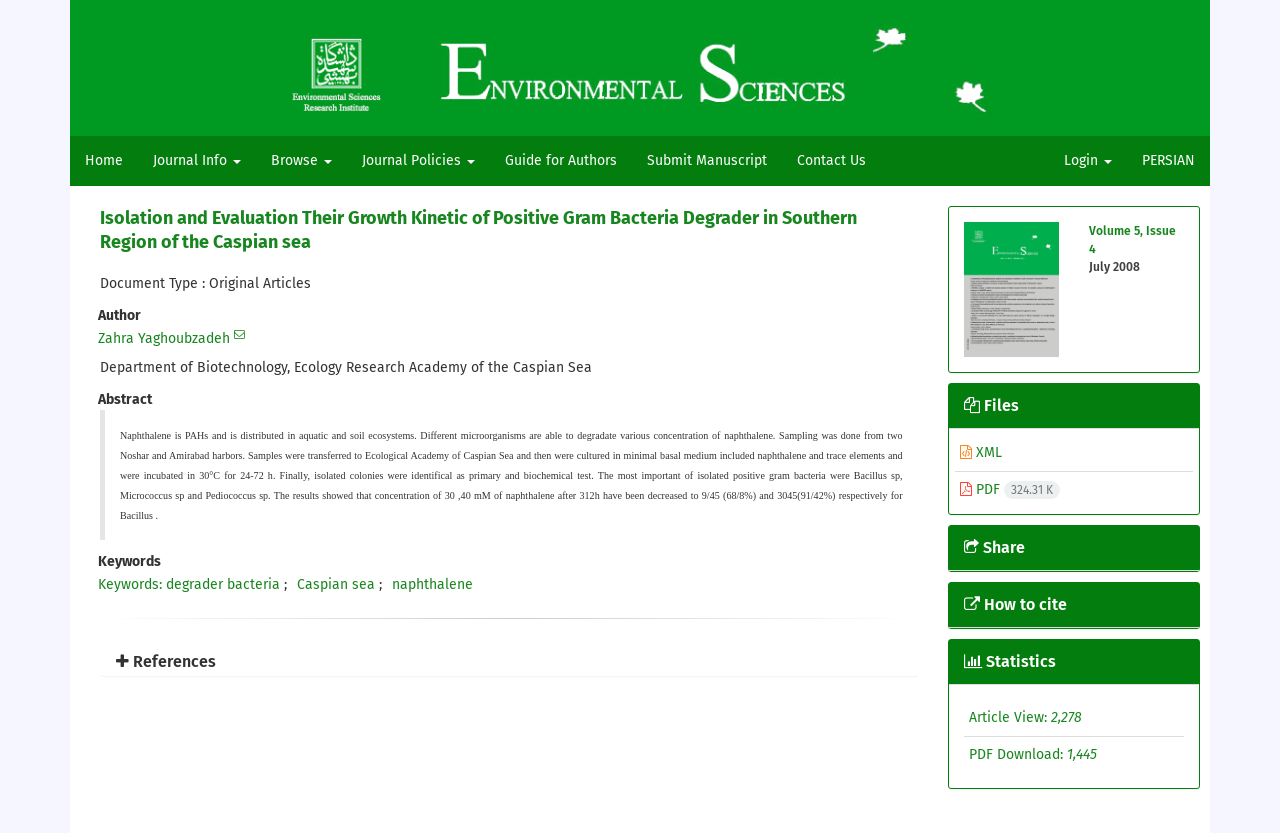Please determine the bounding box coordinates for the element that should be clicked to follow these instructions: "Click on the 'Home' link".

[0.055, 0.164, 0.108, 0.224]